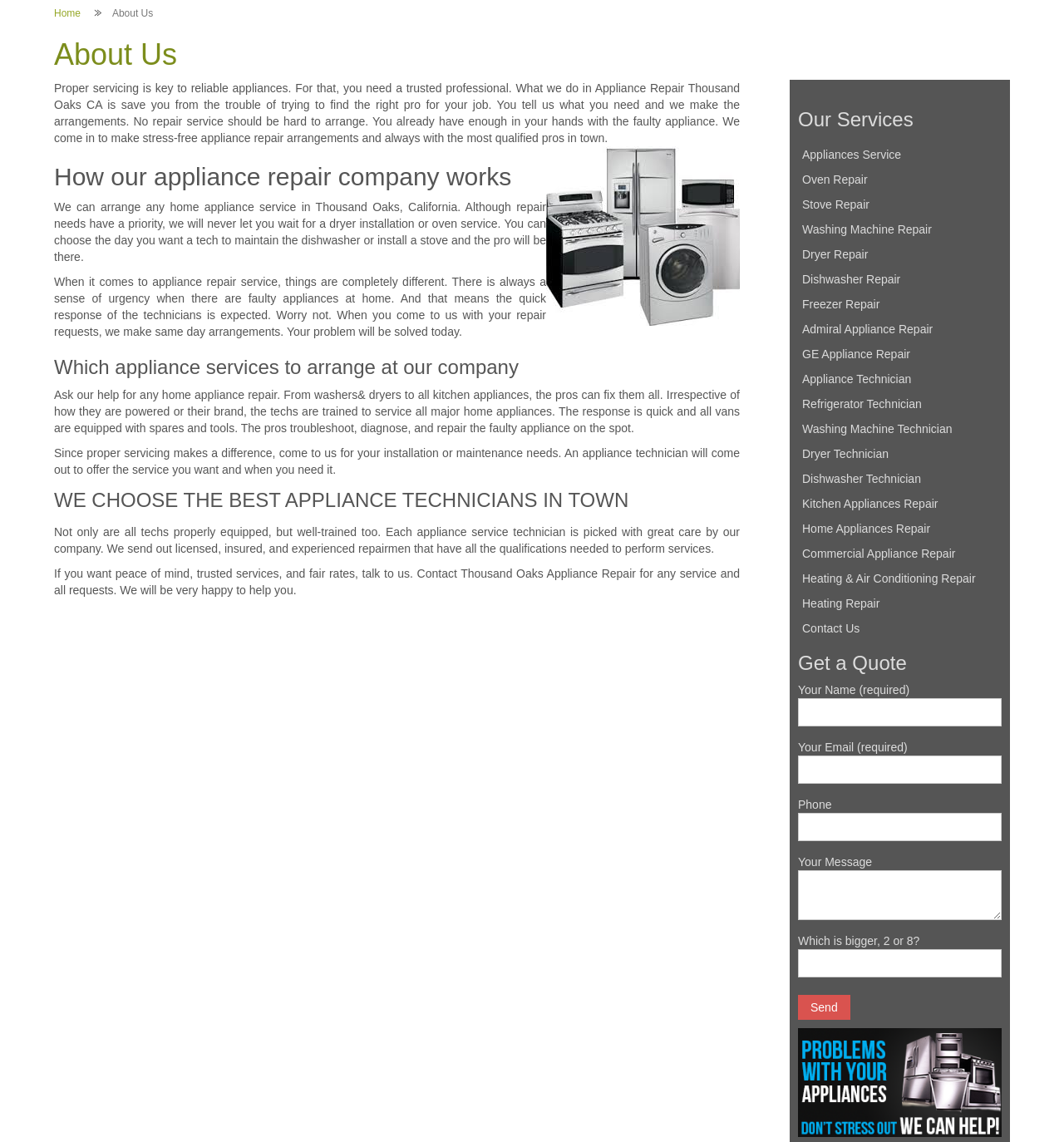Locate the bounding box for the described UI element: "name="your-subject"". Ensure the coordinates are four float numbers between 0 and 1, formatted as [left, top, right, bottom].

[0.75, 0.712, 0.941, 0.737]